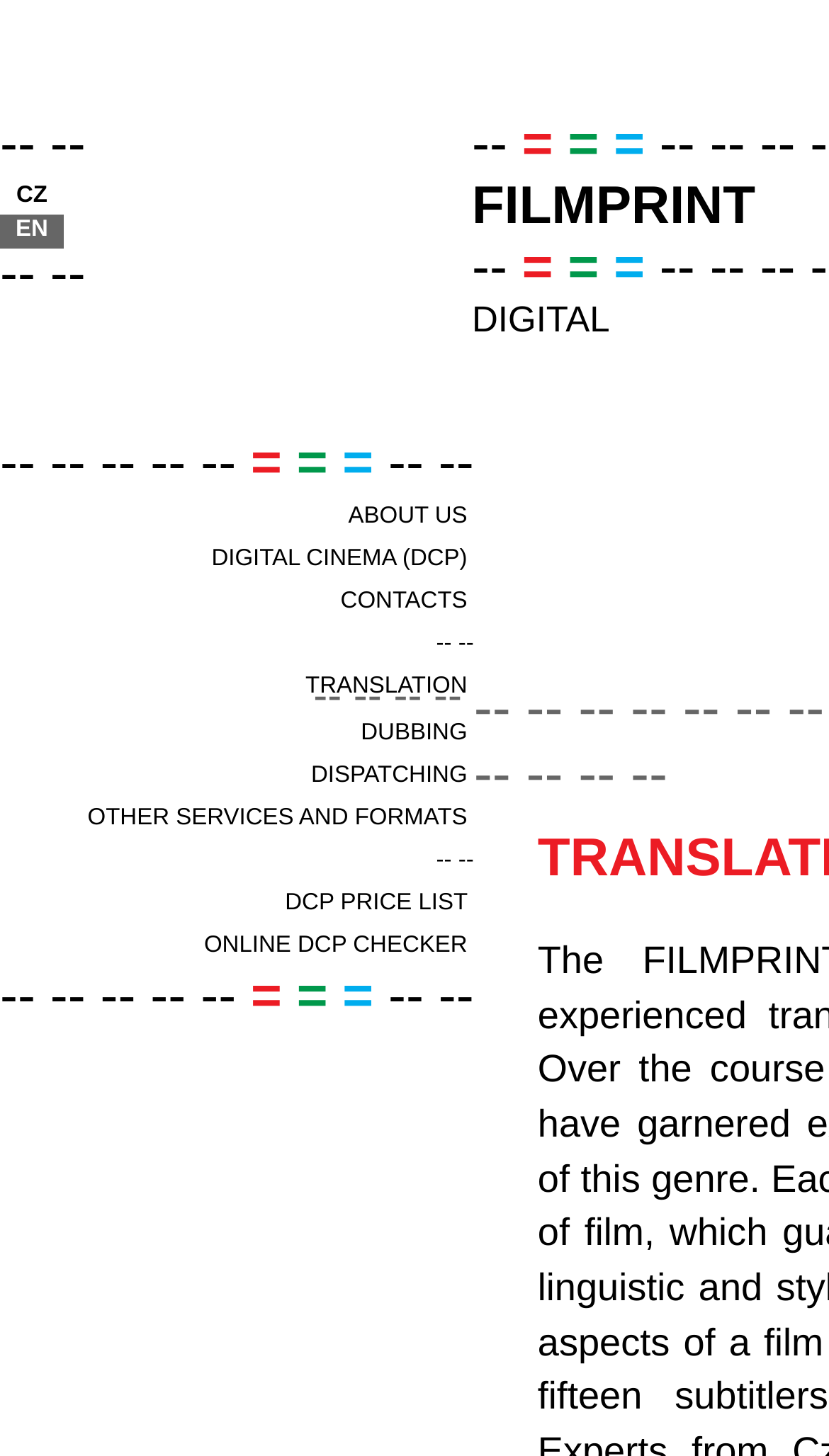How many dashes are in the last separator?
Look at the image and respond with a single word or a short phrase.

5